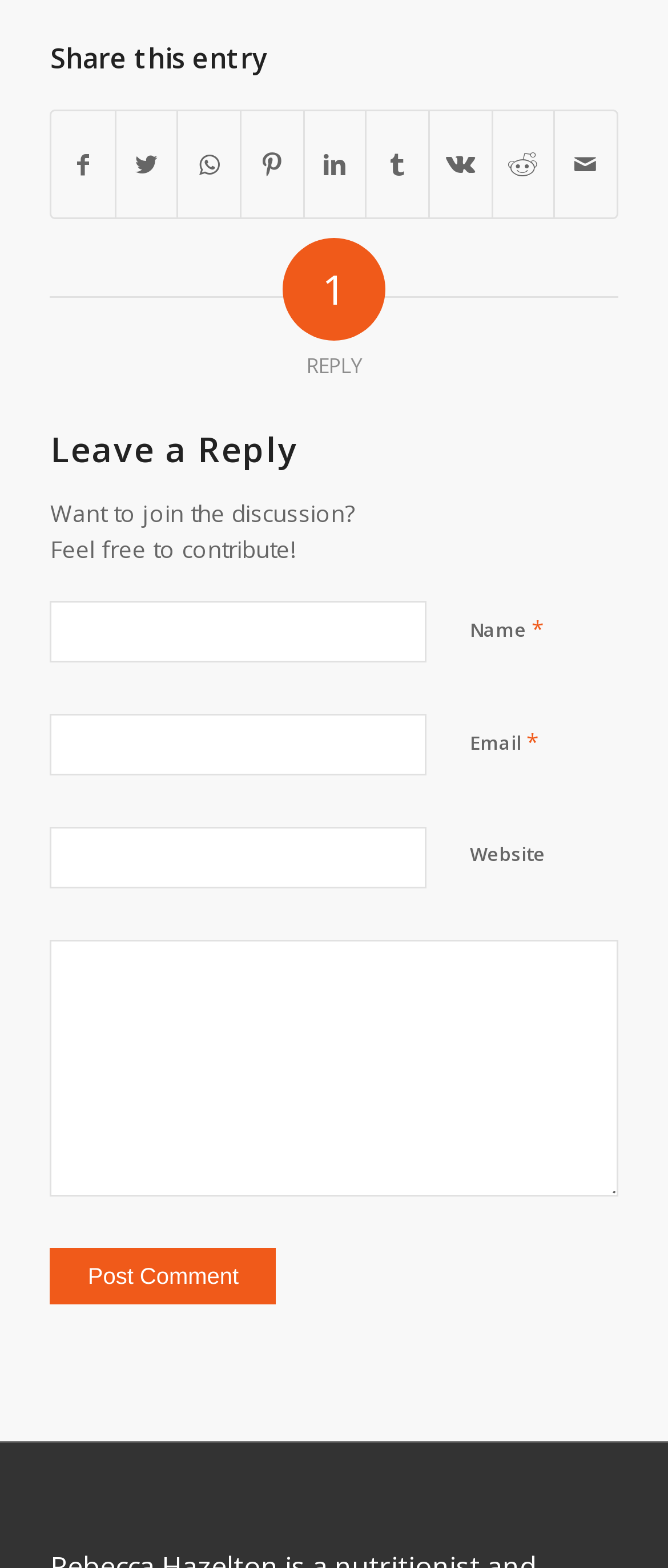Locate the bounding box coordinates of the UI element described by: "parent_node: Name * name="author"". The bounding box coordinates should consist of four float numbers between 0 and 1, i.e., [left, top, right, bottom].

[0.075, 0.383, 0.639, 0.423]